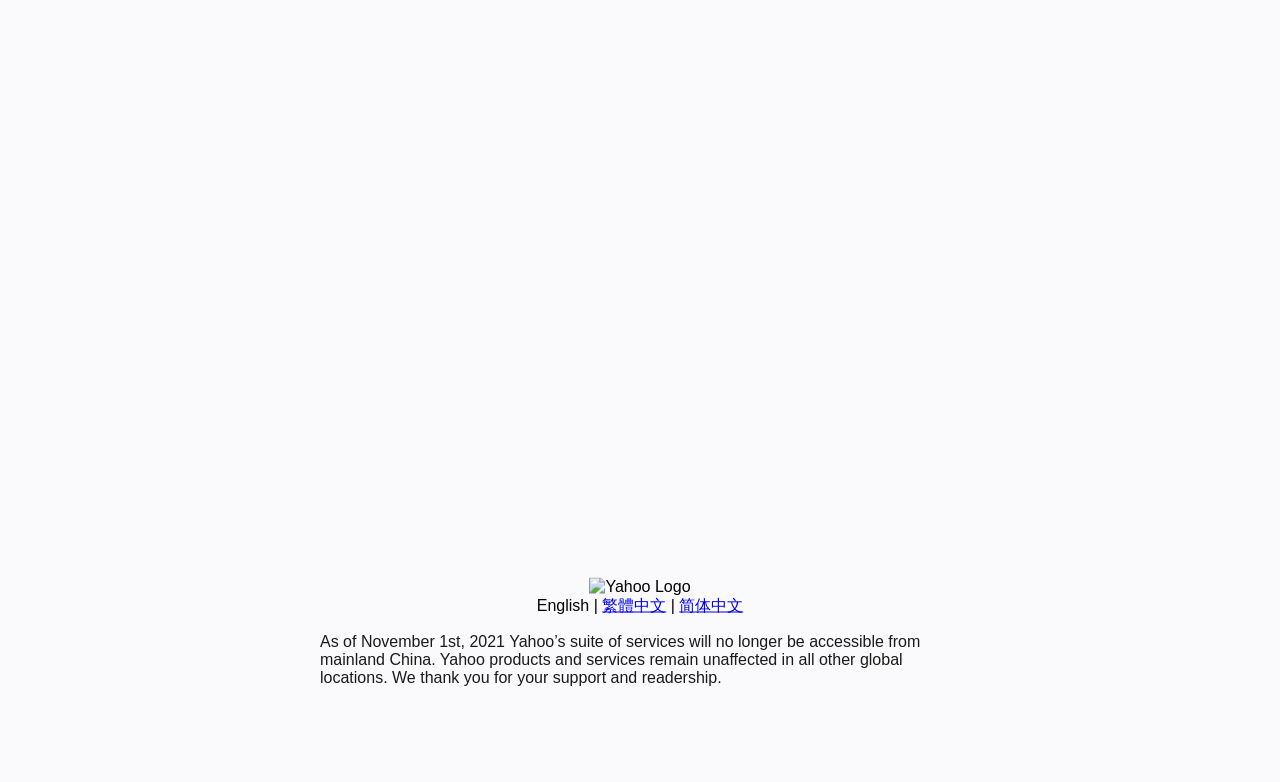Provide the bounding box coordinates of the HTML element described by the text: "English". The coordinates should be in the format [left, top, right, bottom] with values between 0 and 1.

[0.419, 0.763, 0.46, 0.785]